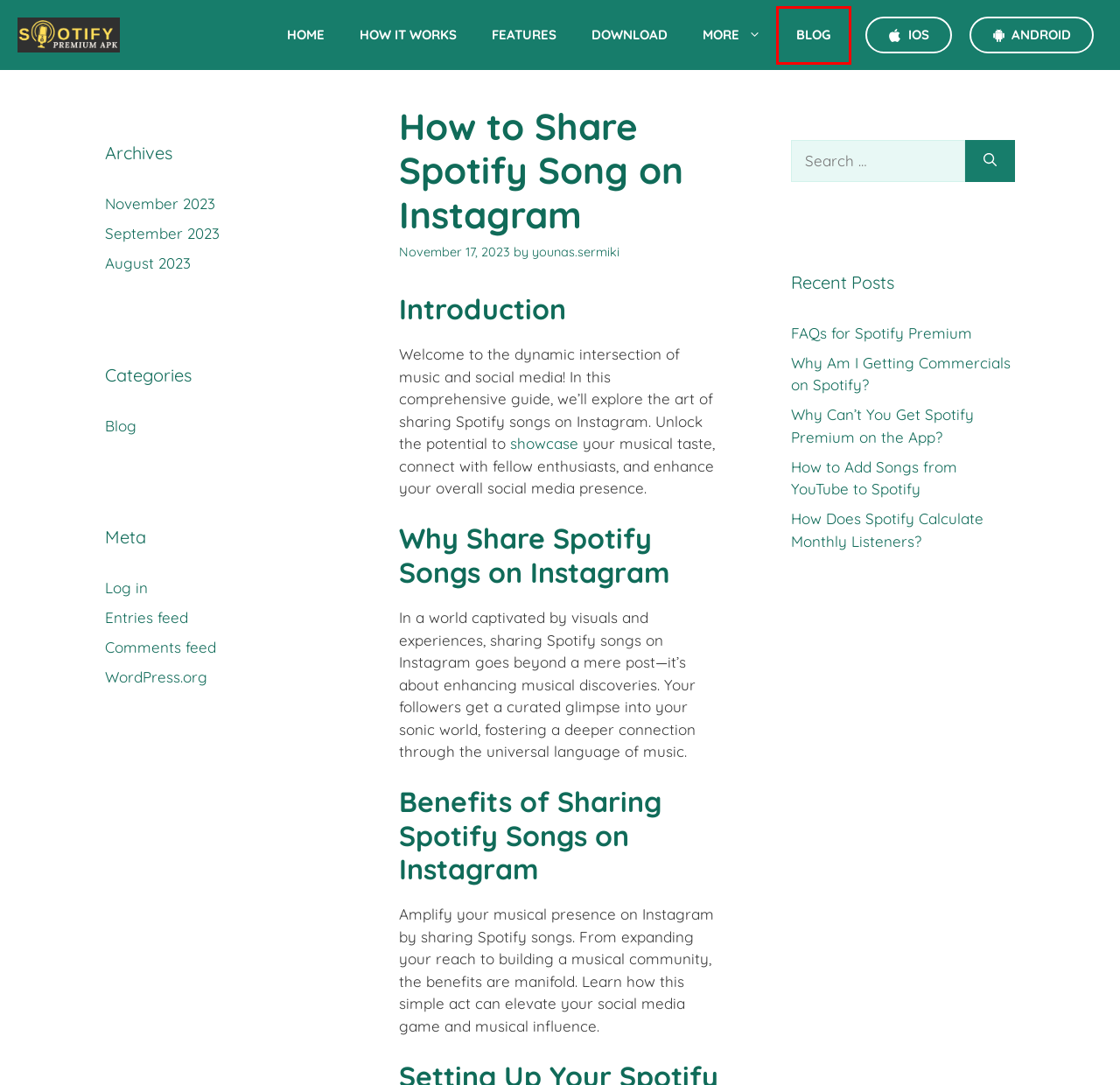You have a screenshot of a webpage with a red bounding box around an element. Choose the best matching webpage description that would appear after clicking the highlighted element. Here are the candidates:
A. younas.sermiki - spotifypremiumapk
B. Log In ‹ spotifypremiumapk — WordPress
C. Blog Tool, Publishing Platform, and CMS – WordPress.org
D. Why Can't You Get Spotify Premium on the App?
E. How to Add Songs from YouTube to Spotify - spotifypremiumapk
F. Why Am I Getting Commercials on Spotify?
G. Home - spotifypremiumapk
H. Blog - spotifypremiumapk

H